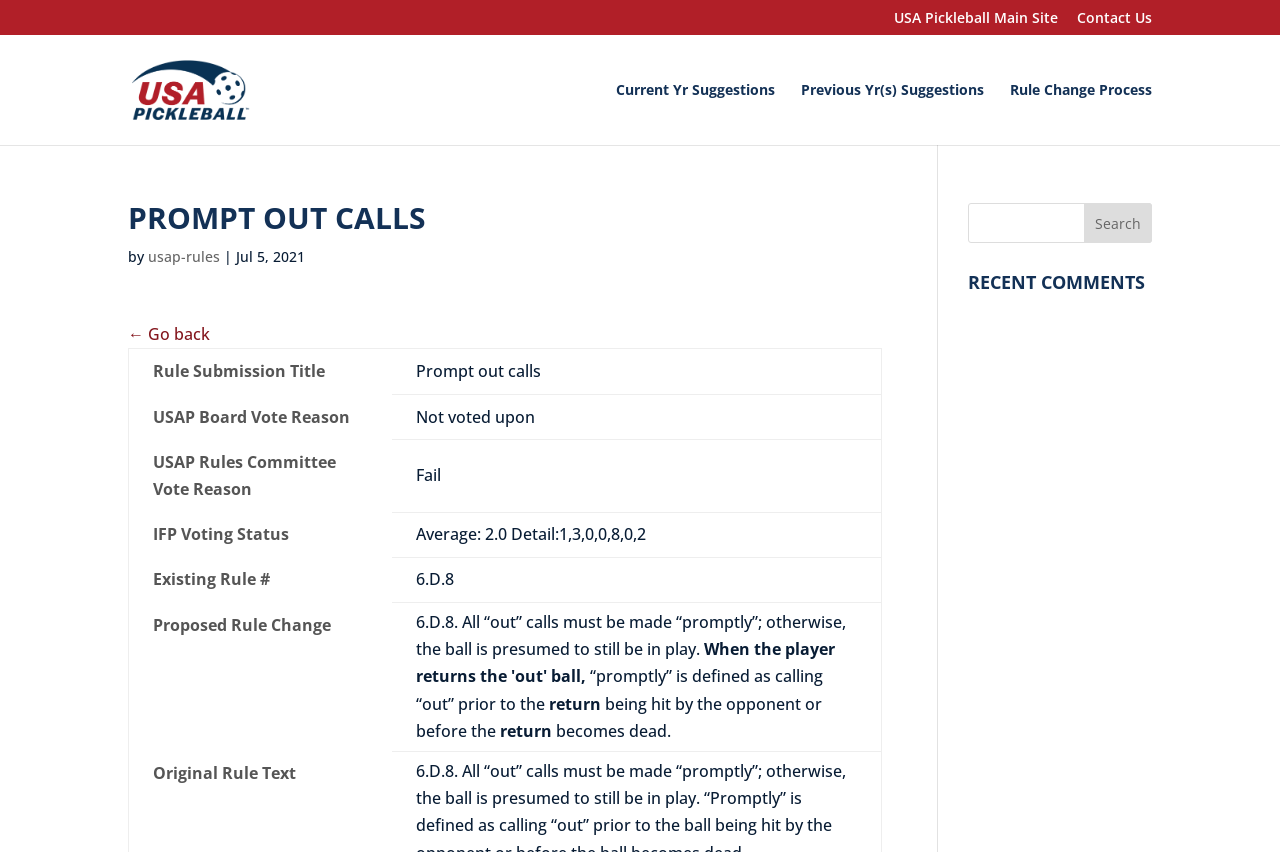Please find the bounding box coordinates for the clickable element needed to perform this instruction: "Search for rule changes".

[0.756, 0.238, 0.9, 0.285]